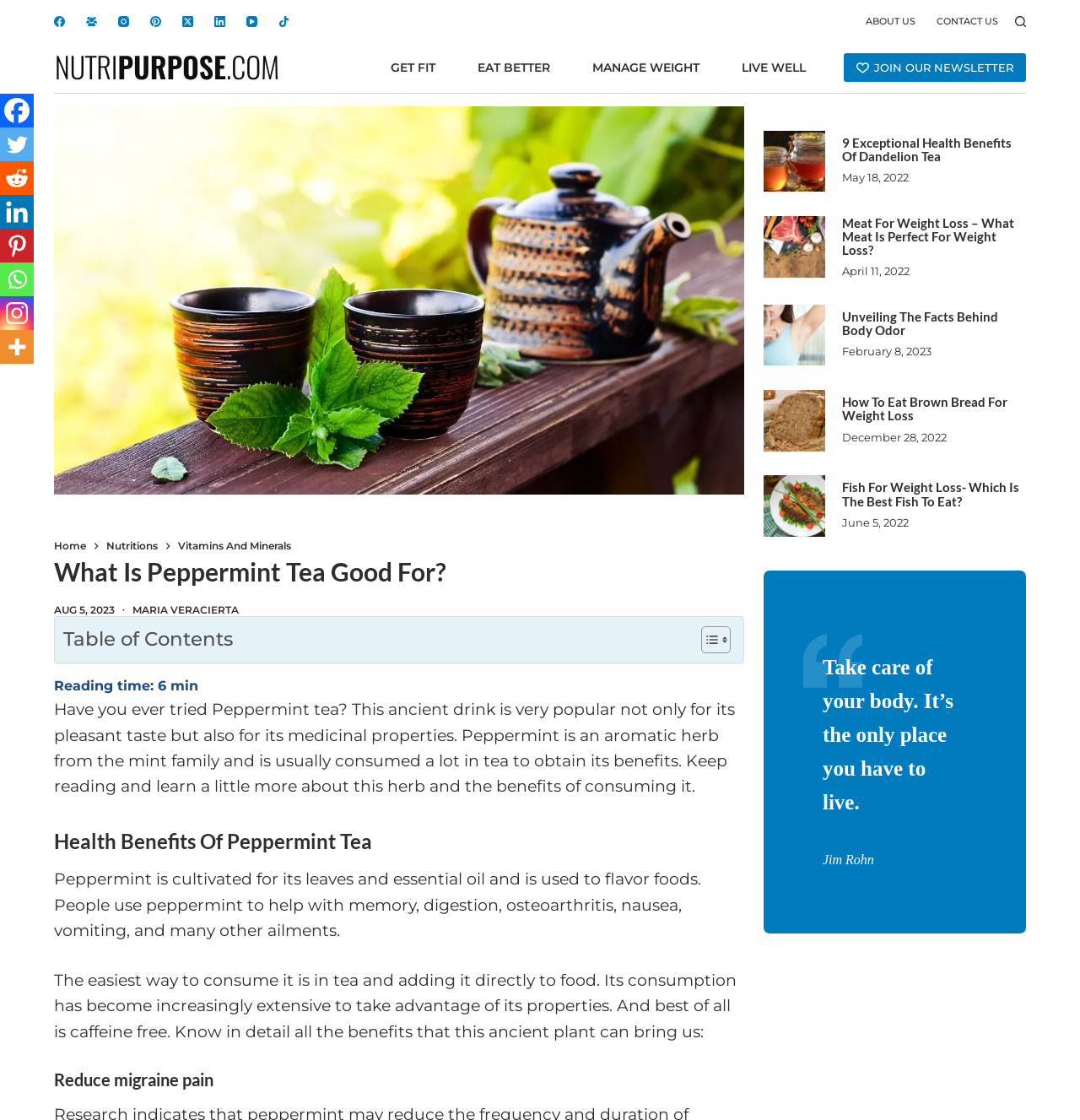Using the element description: "508", determine the bounding box coordinates. The coordinates should be in the format [left, top, right, bottom], with values between 0 and 1.

None